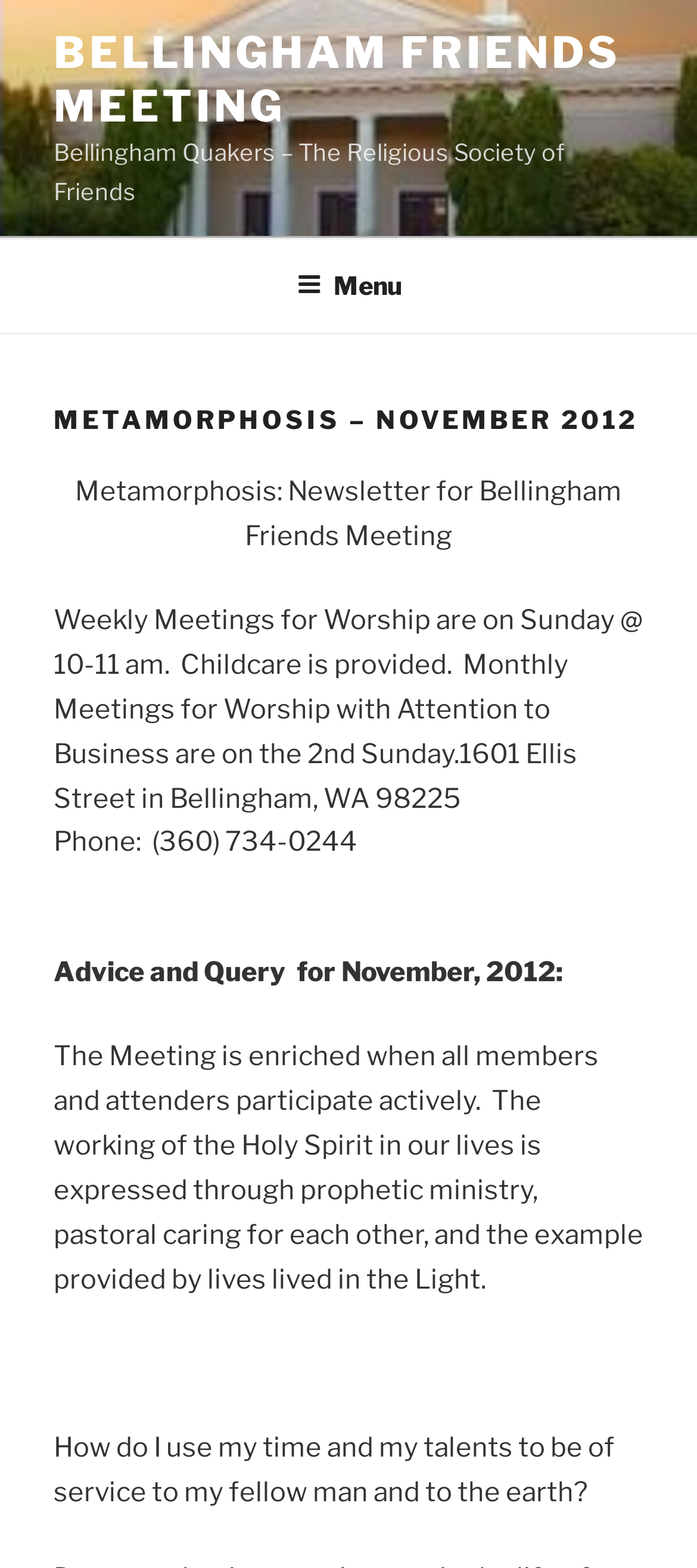What time is the weekly meeting for worship?
Please give a well-detailed answer to the question.

The time of the weekly meeting for worship can be found in the text 'Weekly Meetings for Worship are on Sunday @ 10-11 am.' which provides the schedule of the meeting.